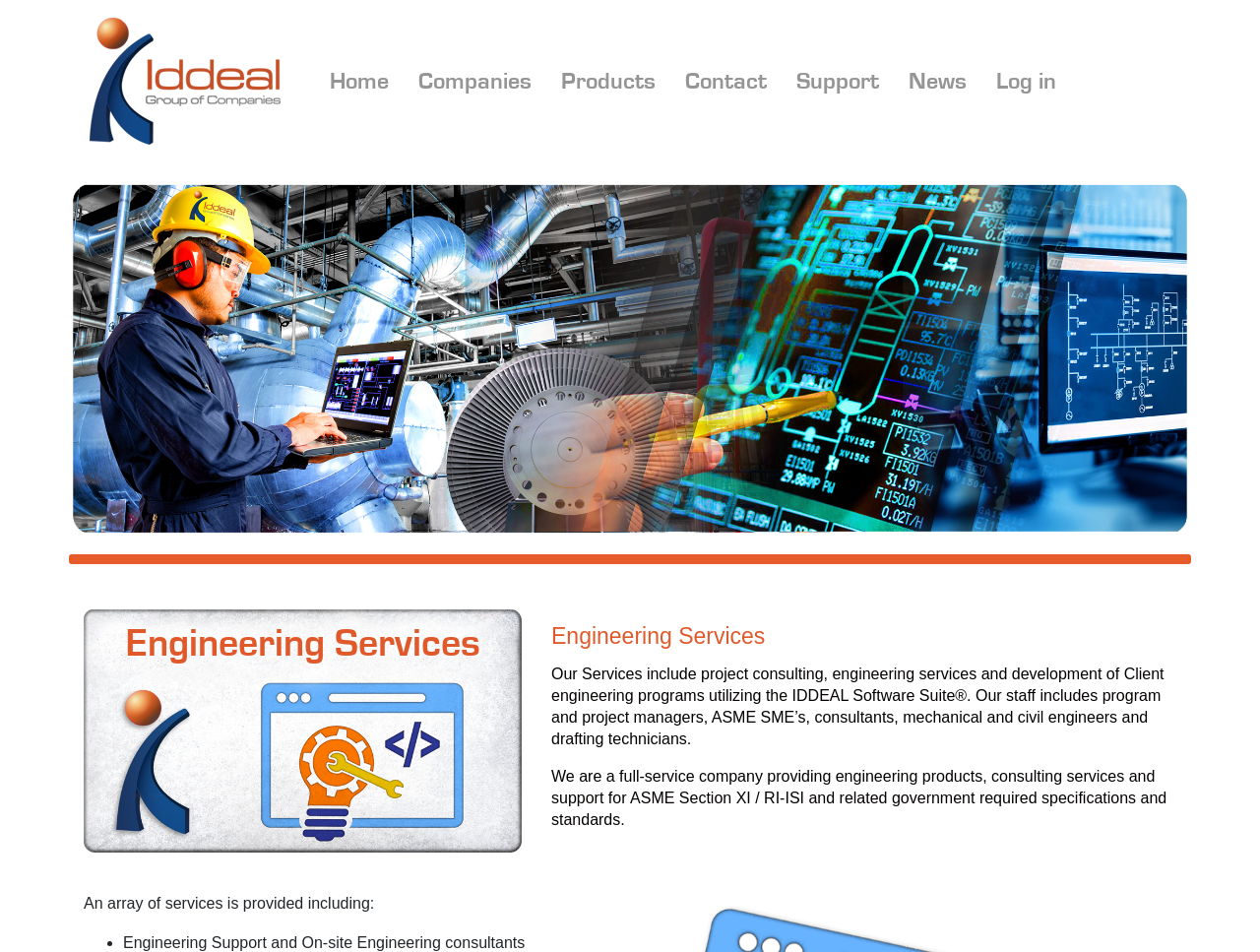Use the details in the image to answer the question thoroughly: 
What is the company's main service?

Based on the webpage, the company's main service is Engineering Services, which is mentioned in the heading and also described in the static text as including project consulting, engineering services, and development of client engineering programs.